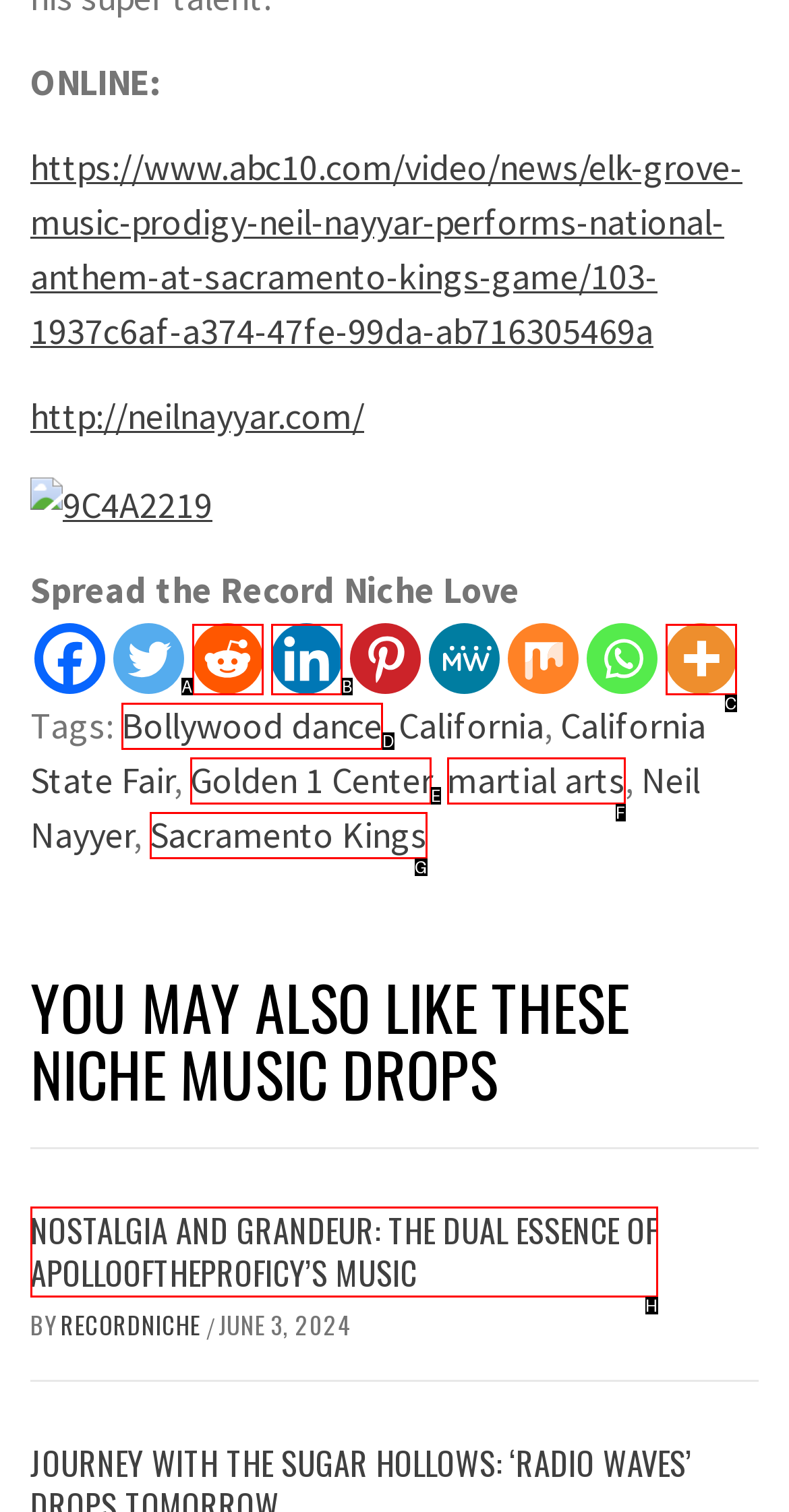Select the letter that corresponds to this element description: Sacramento Kings
Answer with the letter of the correct option directly.

G